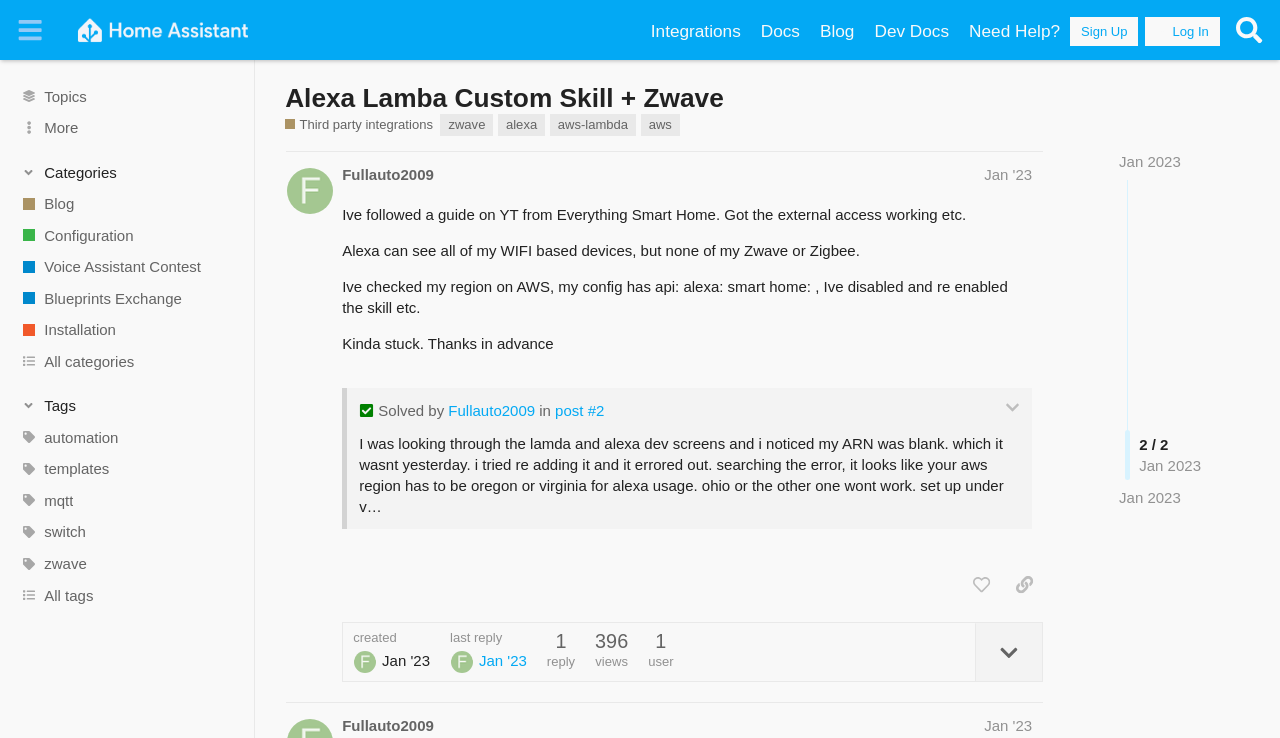Bounding box coordinates are specified in the format (top-left x, top-left y, bottom-right x, bottom-right y). All values are floating point numbers bounded between 0 and 1. Please provide the bounding box coordinate of the region this sentence describes: alexa

[0.389, 0.155, 0.426, 0.185]